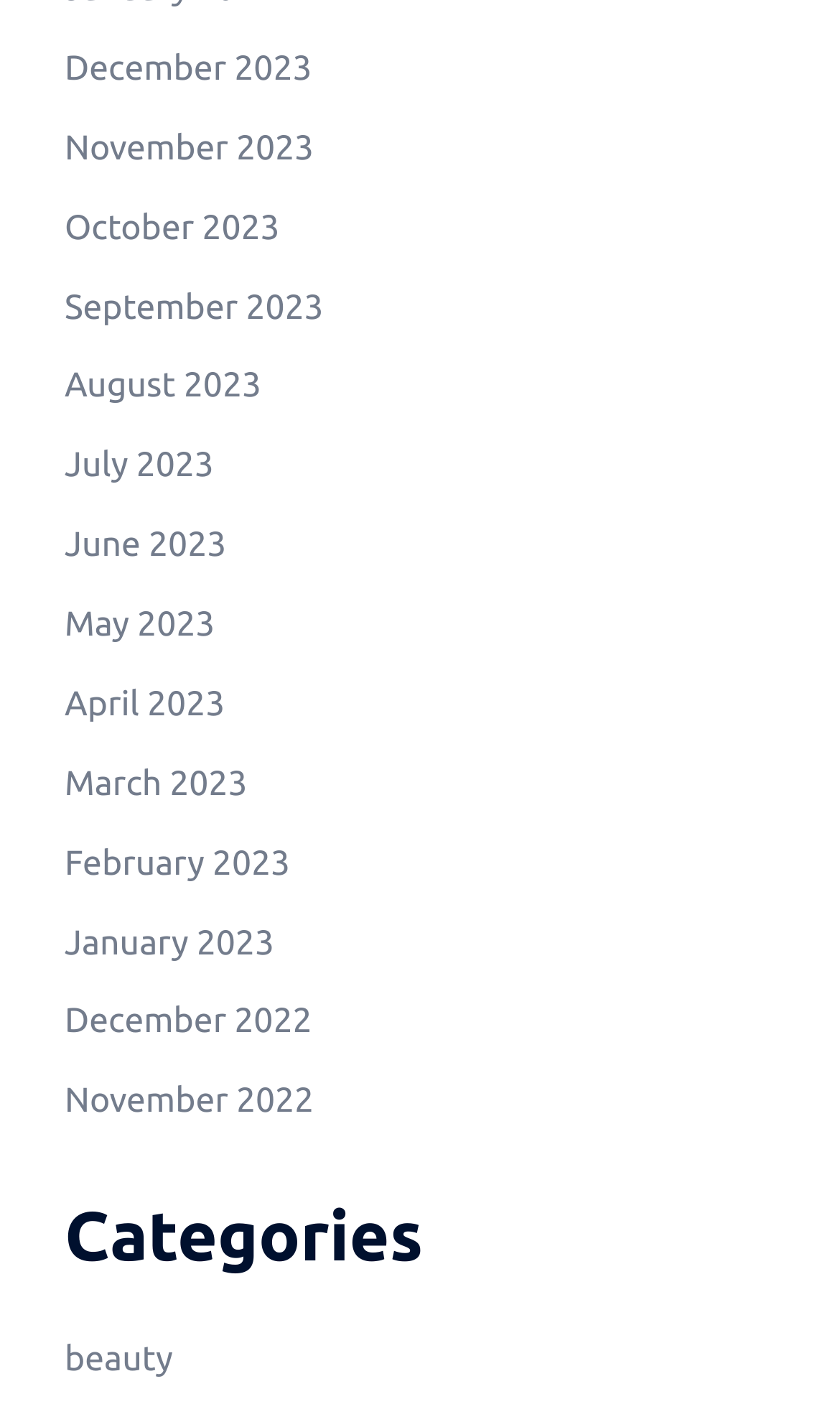Identify the bounding box for the described UI element. Provide the coordinates in (top-left x, top-left y, bottom-right x, bottom-right y) format with values ranging from 0 to 1: beauty

[0.077, 0.942, 0.206, 0.969]